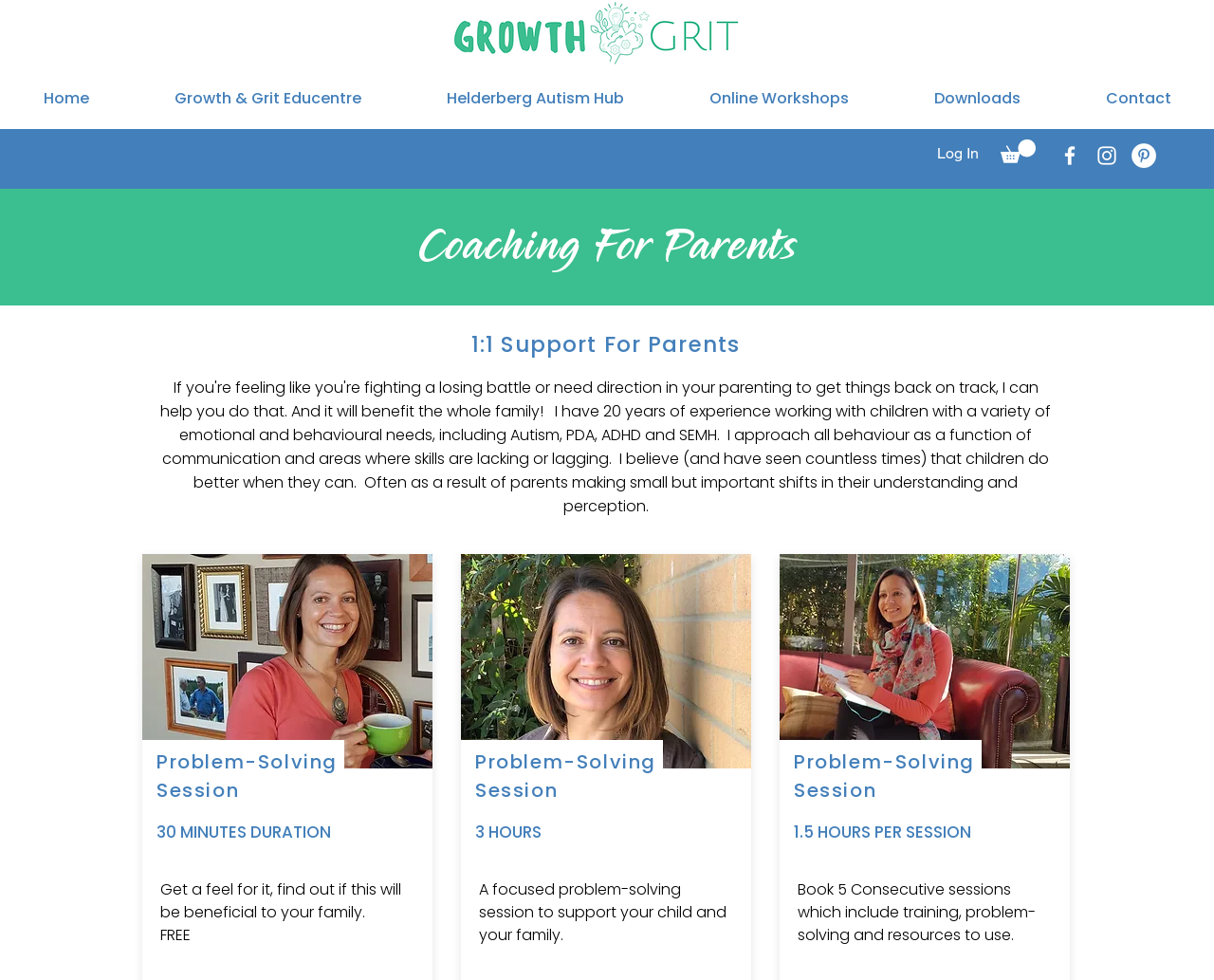What is the logo of this website?
Answer the question with a single word or phrase by looking at the picture.

Growth & Grit Logo